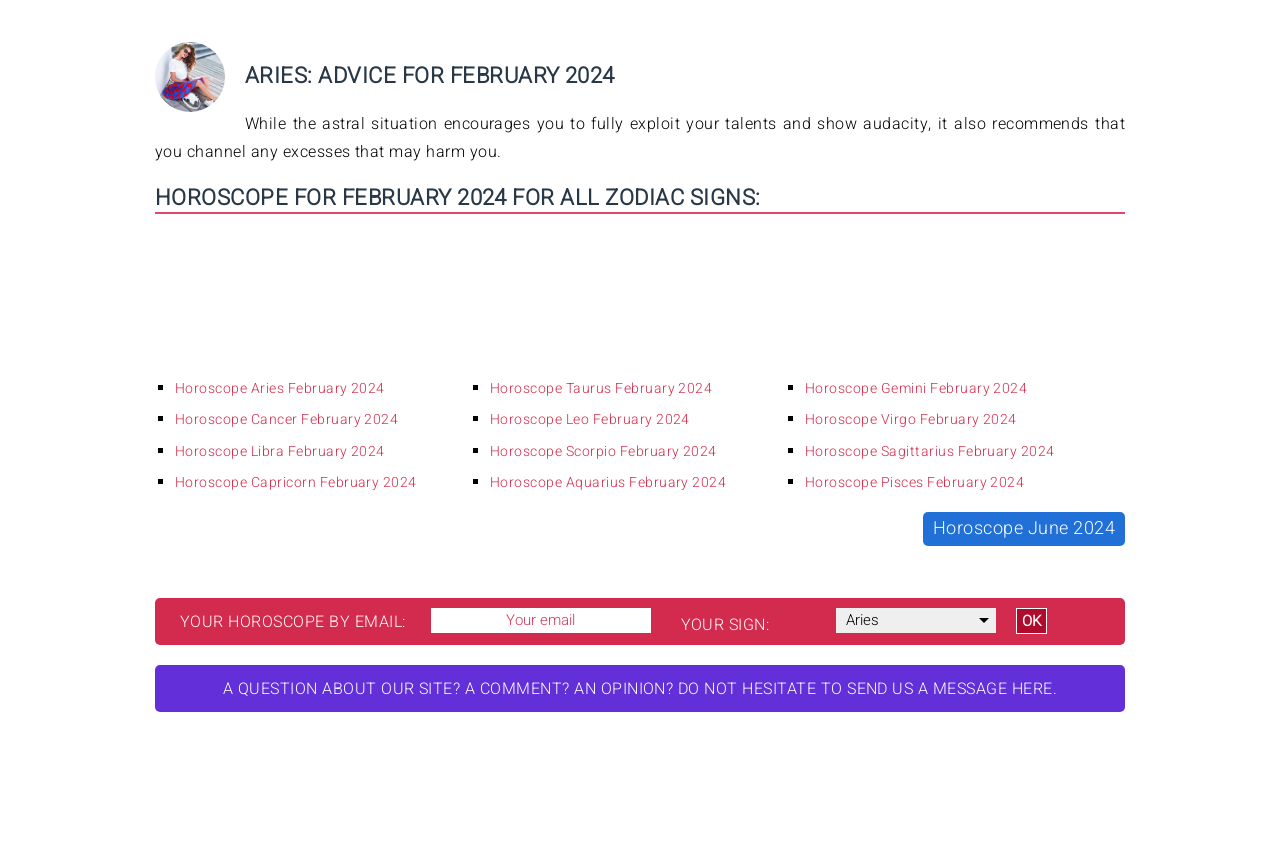Please identify the bounding box coordinates of the element that needs to be clicked to perform the following instruction: "Select your zodiac sign".

[0.653, 0.708, 0.778, 0.737]